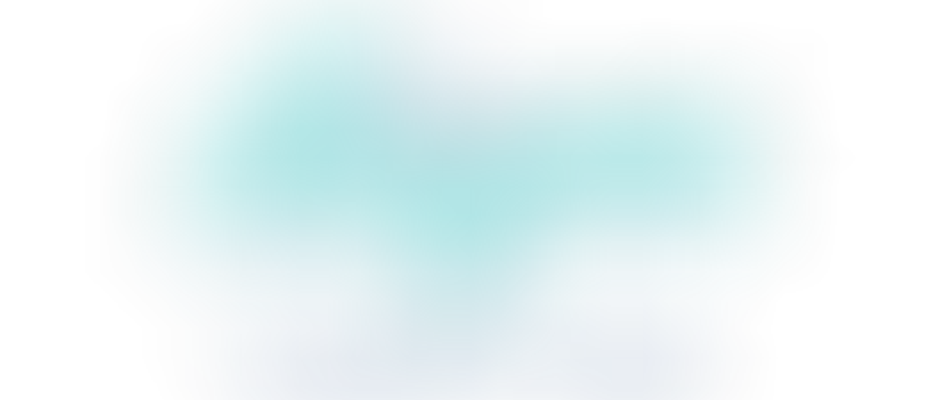What is the primary goal of The Lagoon?
Make sure to answer the question with a detailed and comprehensive explanation.

According to the caption, the overarching goal of The Lagoon is to foster an authentic sense of belonging and spiritual growth in a nurturing atmosphere, suggesting that the environment is designed to promote emotional and spiritual development in young children.